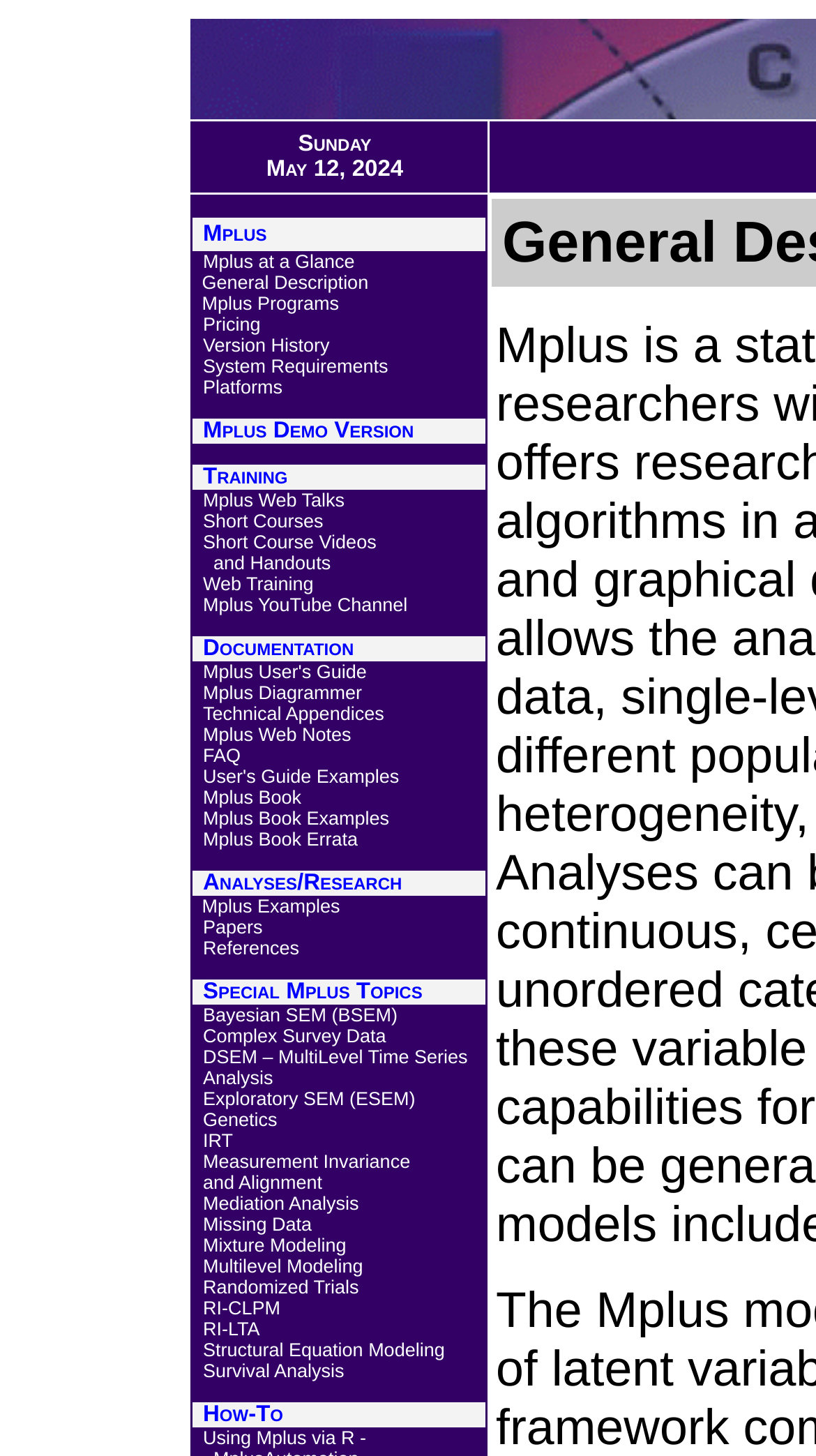Identify the bounding box coordinates of the region I need to click to complete this instruction: "Watch Mplus YouTube Channel".

[0.249, 0.408, 0.499, 0.423]